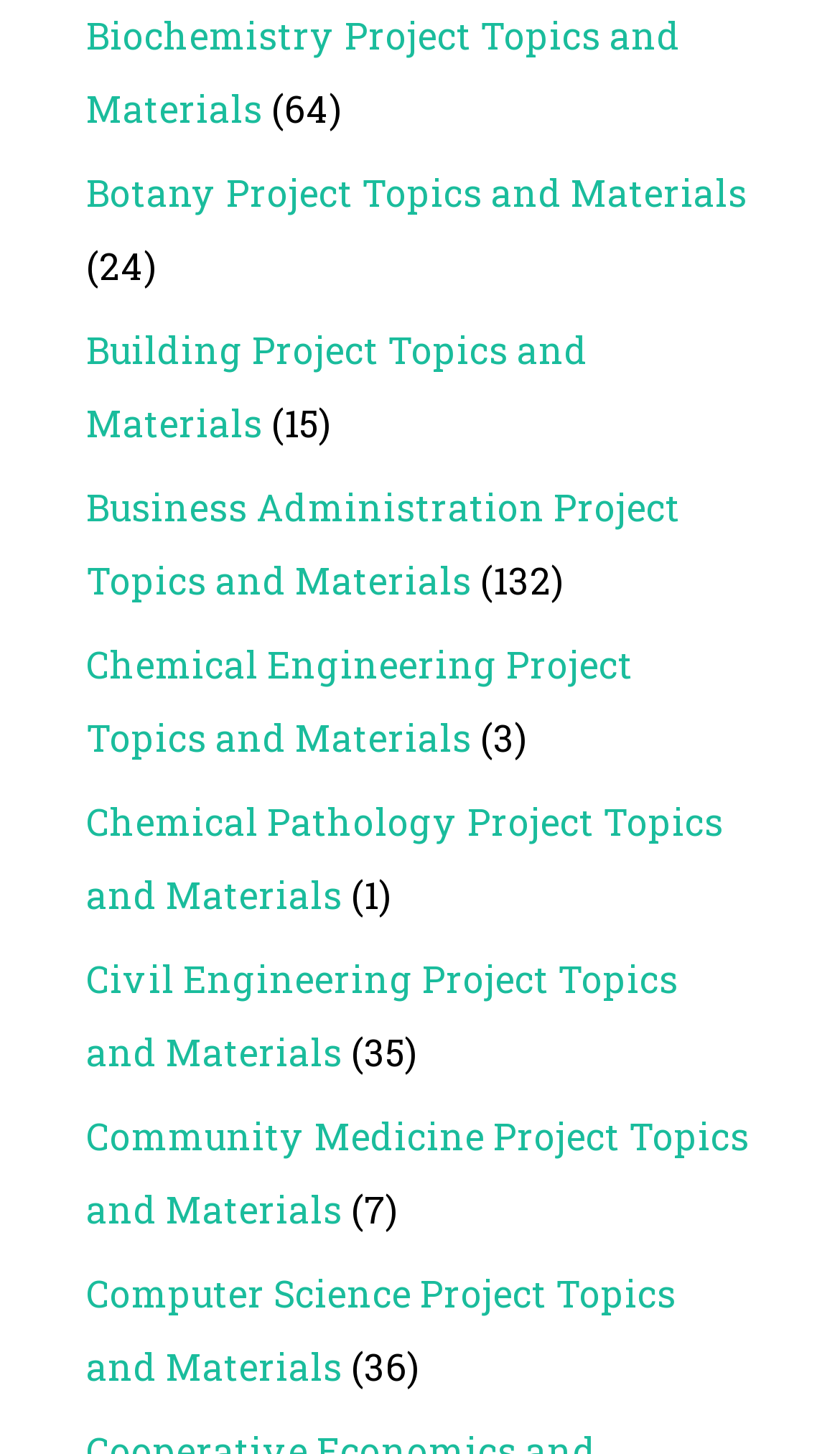Predict the bounding box coordinates of the UI element that matches this description: "Building Project Topics and Materials". The coordinates should be in the format [left, top, right, bottom] with each value between 0 and 1.

[0.103, 0.224, 0.7, 0.308]